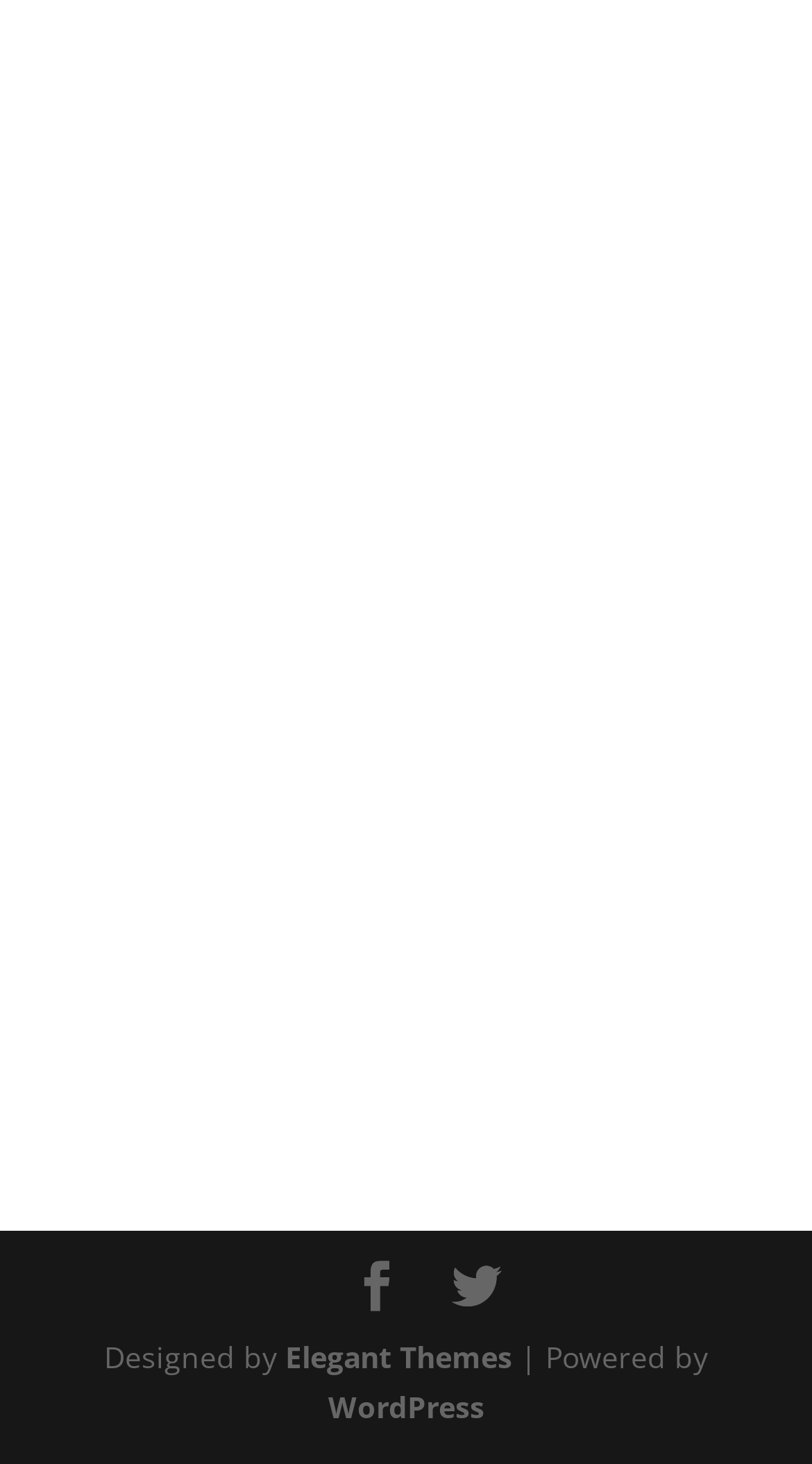Give a one-word or short phrase answer to this question: 
What is the platform powering the website?

WordPress